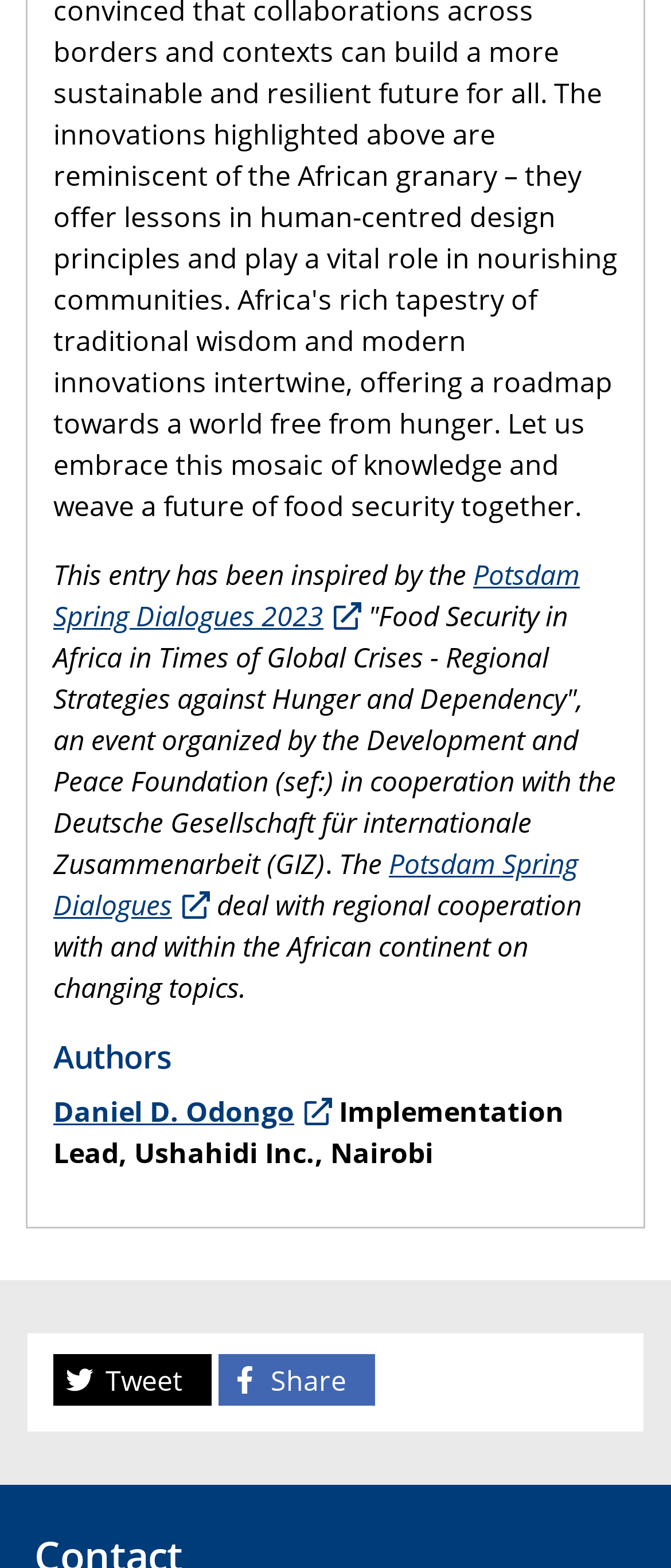Based on the image, please elaborate on the answer to the following question:
What is the location of the event?

The event 'Food Security in Africa in Times of Global Crises - Regional Strategies against Hunger and Dependency' is part of the Potsdam Spring Dialogues, which suggests that the event is located in Potsdam.